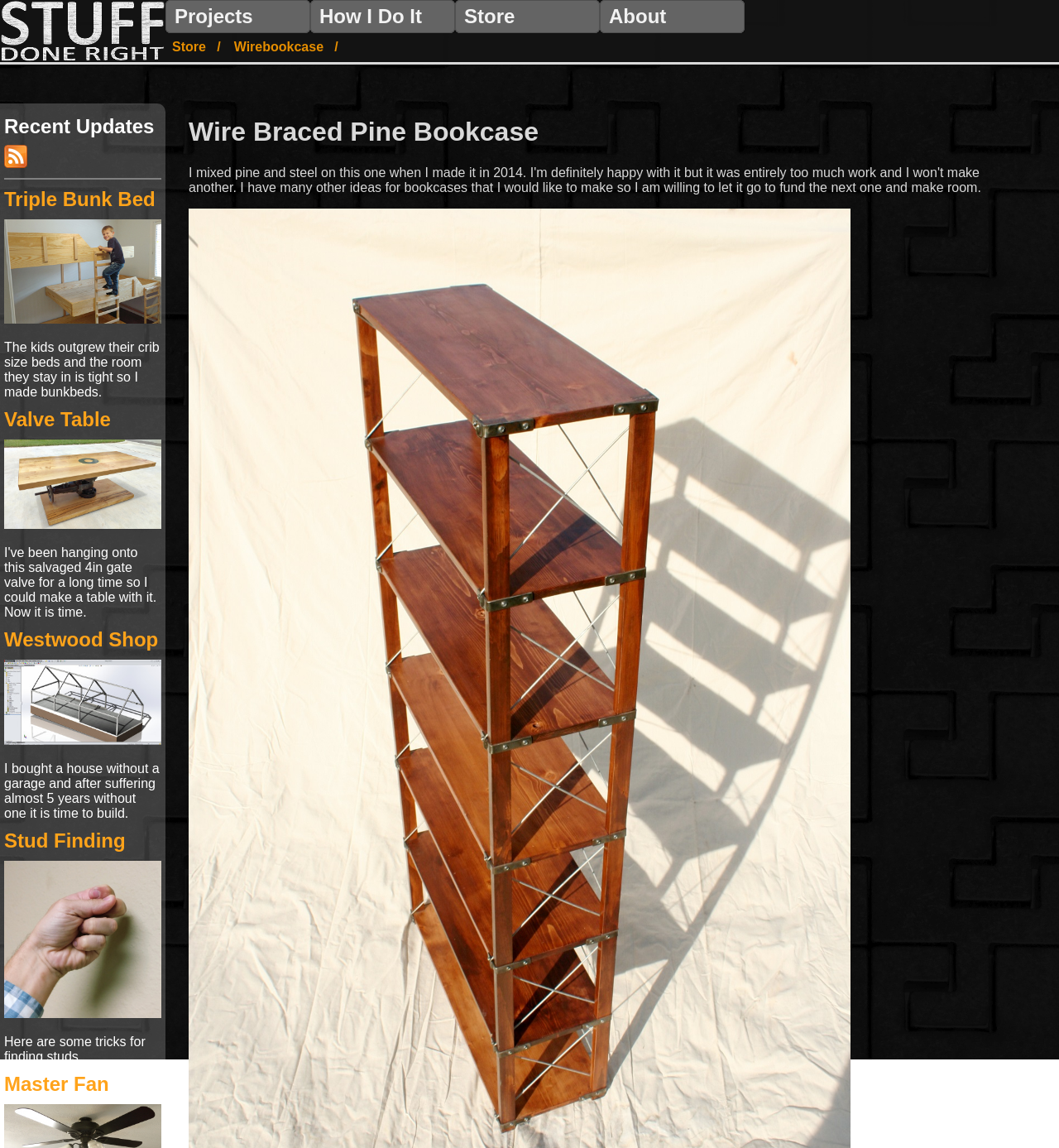Identify the bounding box coordinates of the part that should be clicked to carry out this instruction: "Read about the Recent Updates".

[0.004, 0.108, 0.152, 0.112]